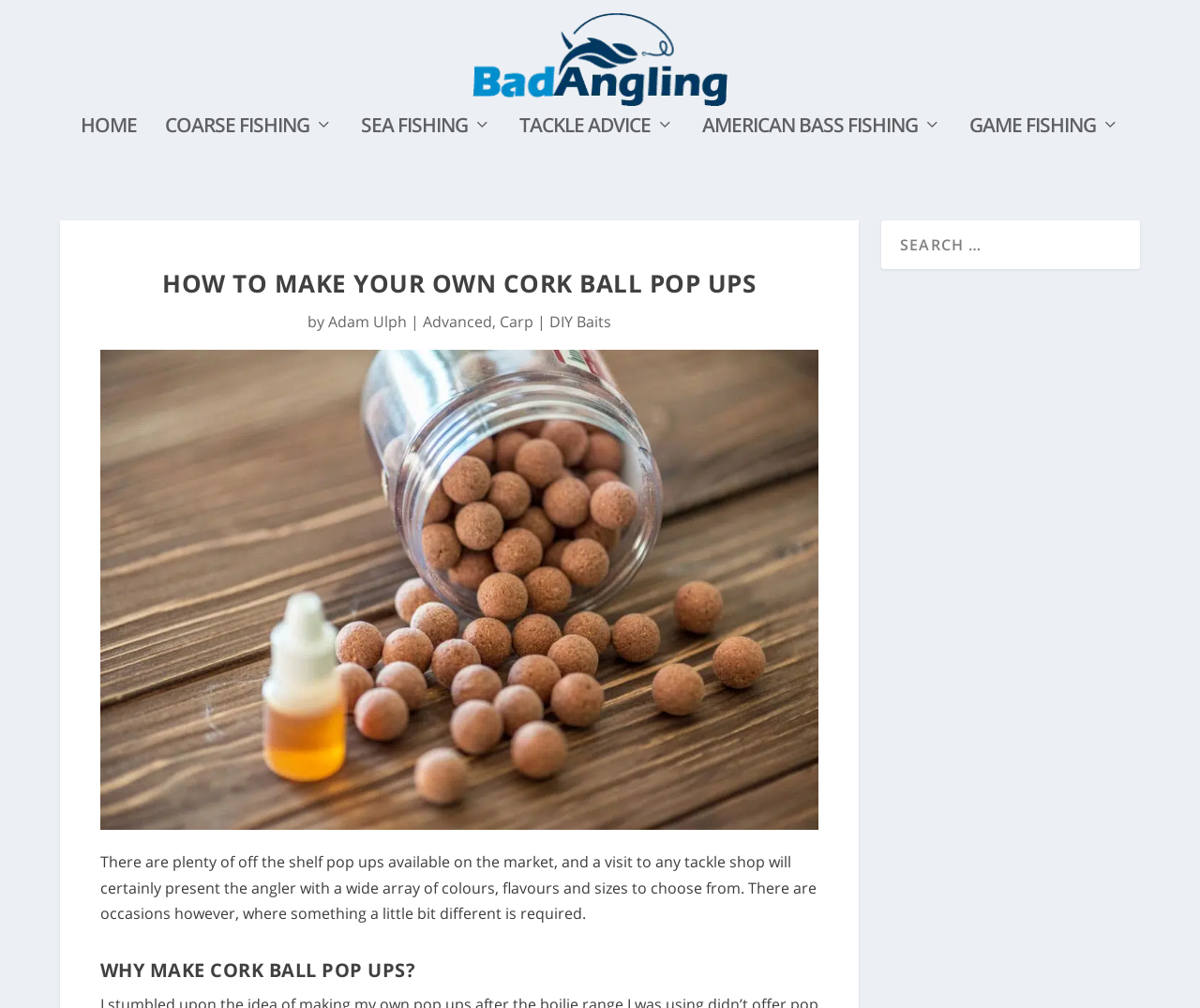Determine the bounding box coordinates of the clickable area required to perform the following instruction: "Search for something". The coordinates should be represented as four float numbers between 0 and 1: [left, top, right, bottom].

[0.734, 0.219, 0.95, 0.267]